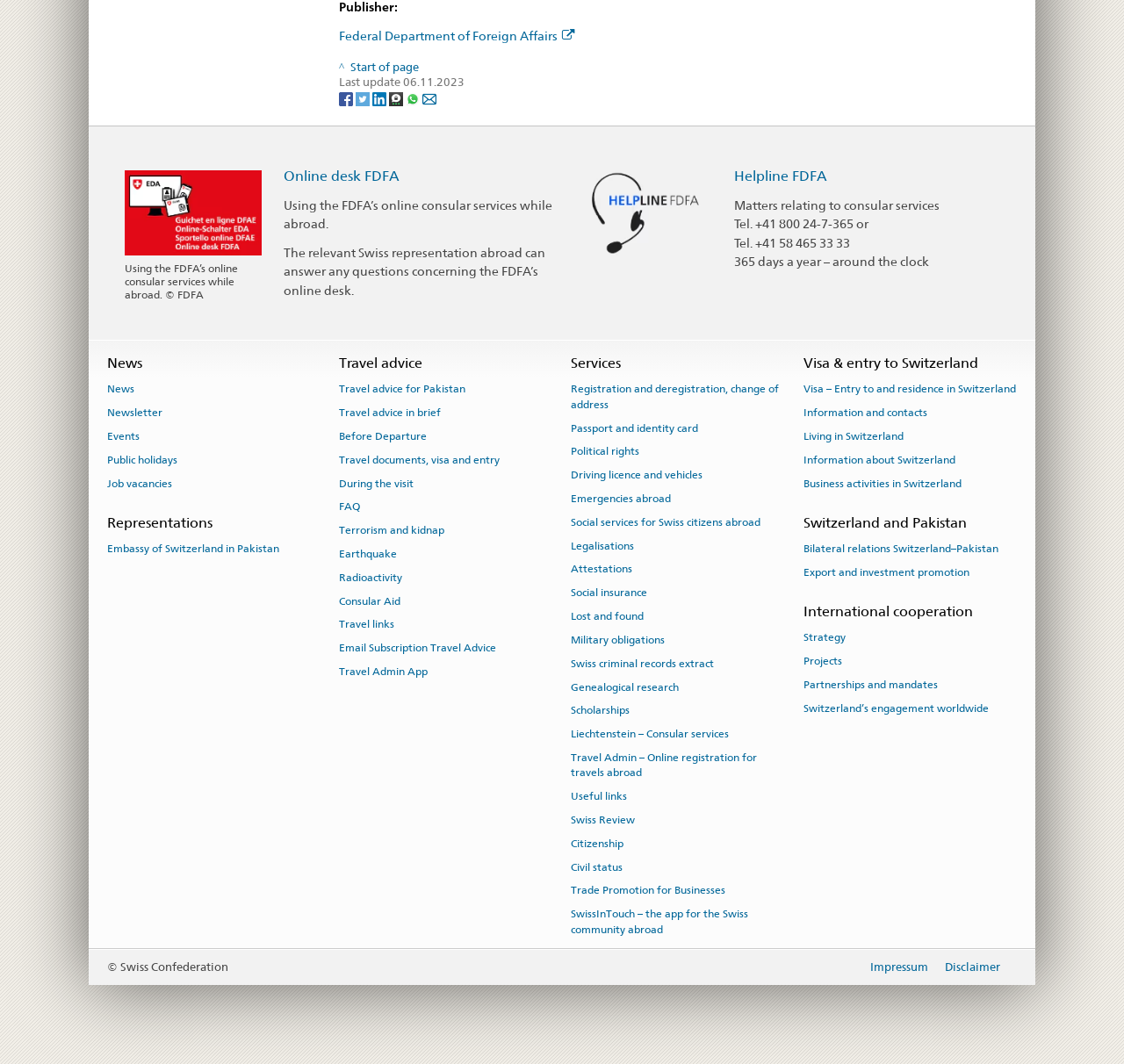Provide the bounding box coordinates of the section that needs to be clicked to accomplish the following instruction: "Register and deregister, change of address."

[0.508, 0.355, 0.693, 0.391]